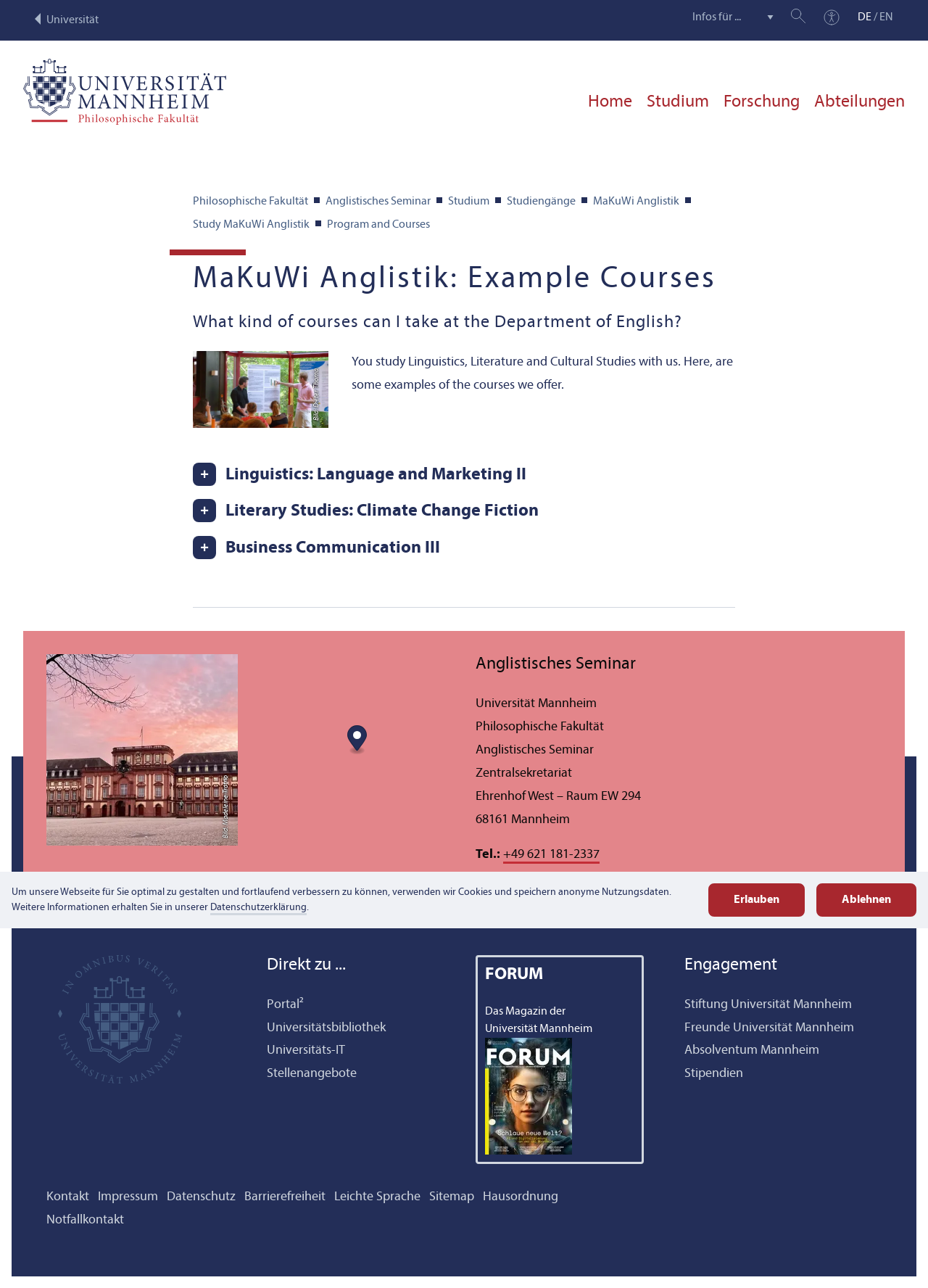What is the phone number of the Anglistisches Seminar?
Please give a well-detailed answer to the question.

The phone number of the Anglistisches Seminar can be found in the bottom-right section of the webpage, under the heading 'Anglistisches Seminar'. The phone number is listed as '+49 621 181-2337'.